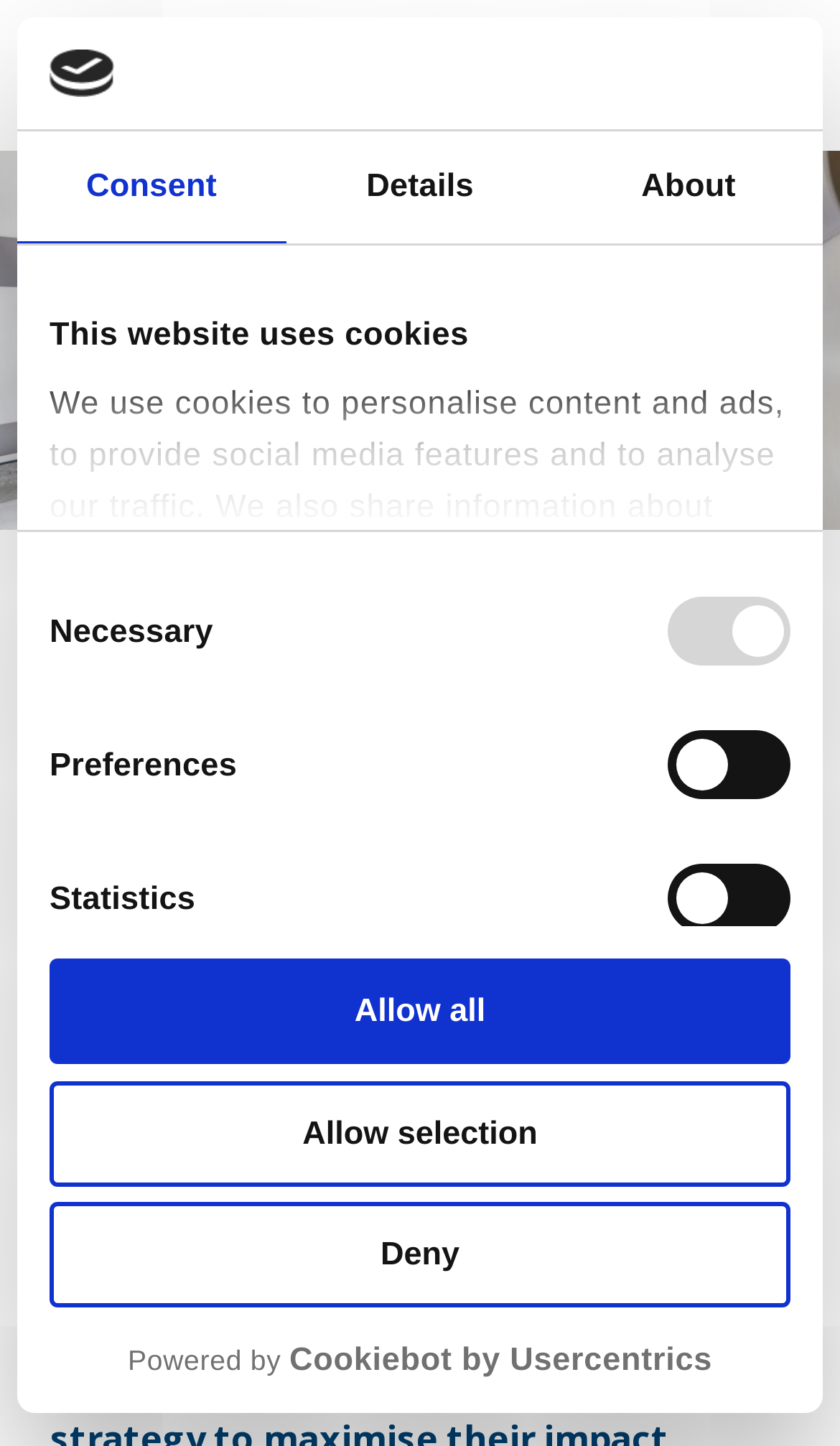Please determine the bounding box of the UI element that matches this description: Consent. The coordinates should be given as (top-left x, top-left y, bottom-right x, bottom-right y), with all values between 0 and 1.

[0.021, 0.092, 0.34, 0.169]